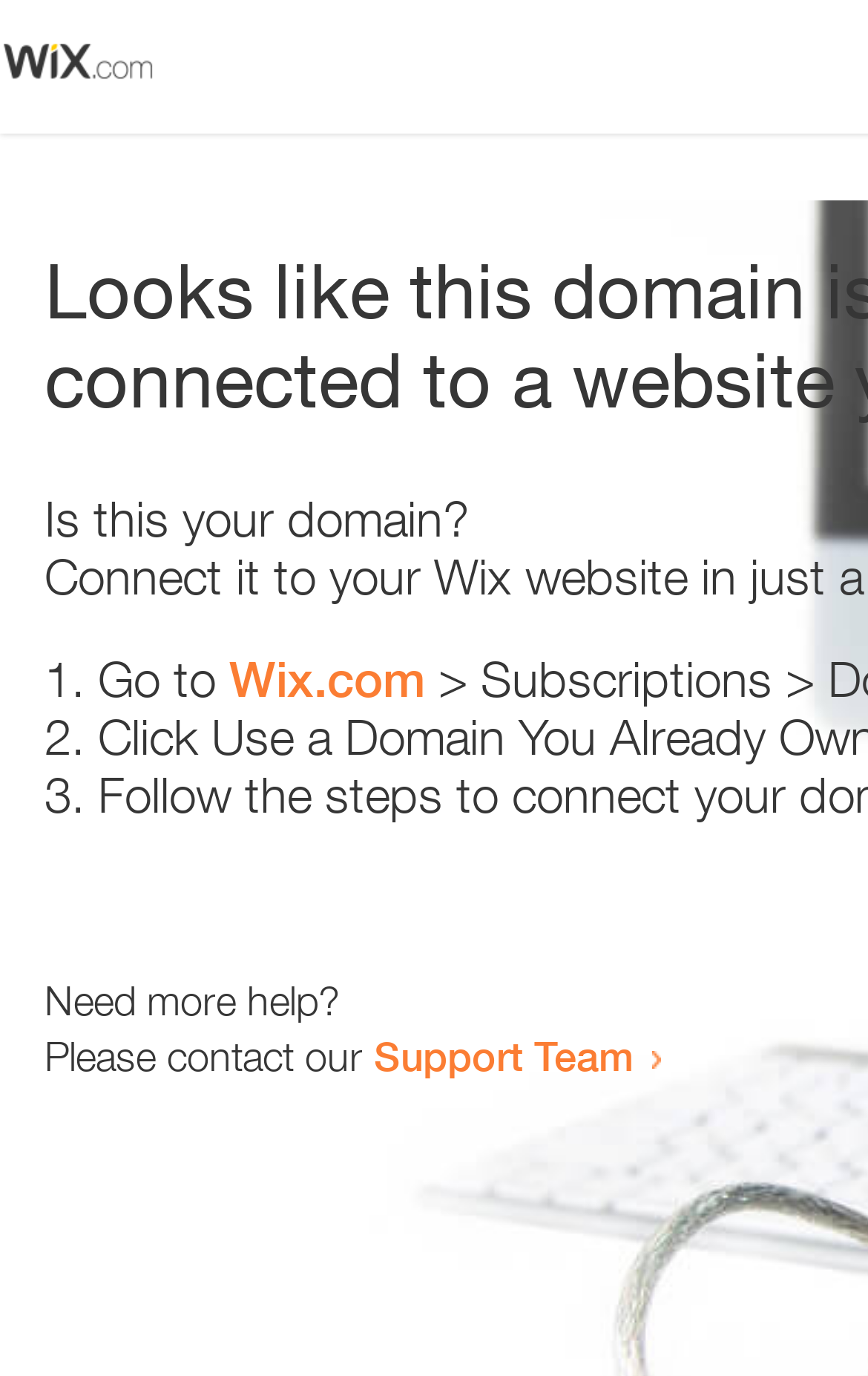Carefully examine the image and provide an in-depth answer to the question: What is the domain mentioned in the webpage?

The webpage contains a link with the text 'Wix.com' which suggests that it is a domain mentioned in the webpage.